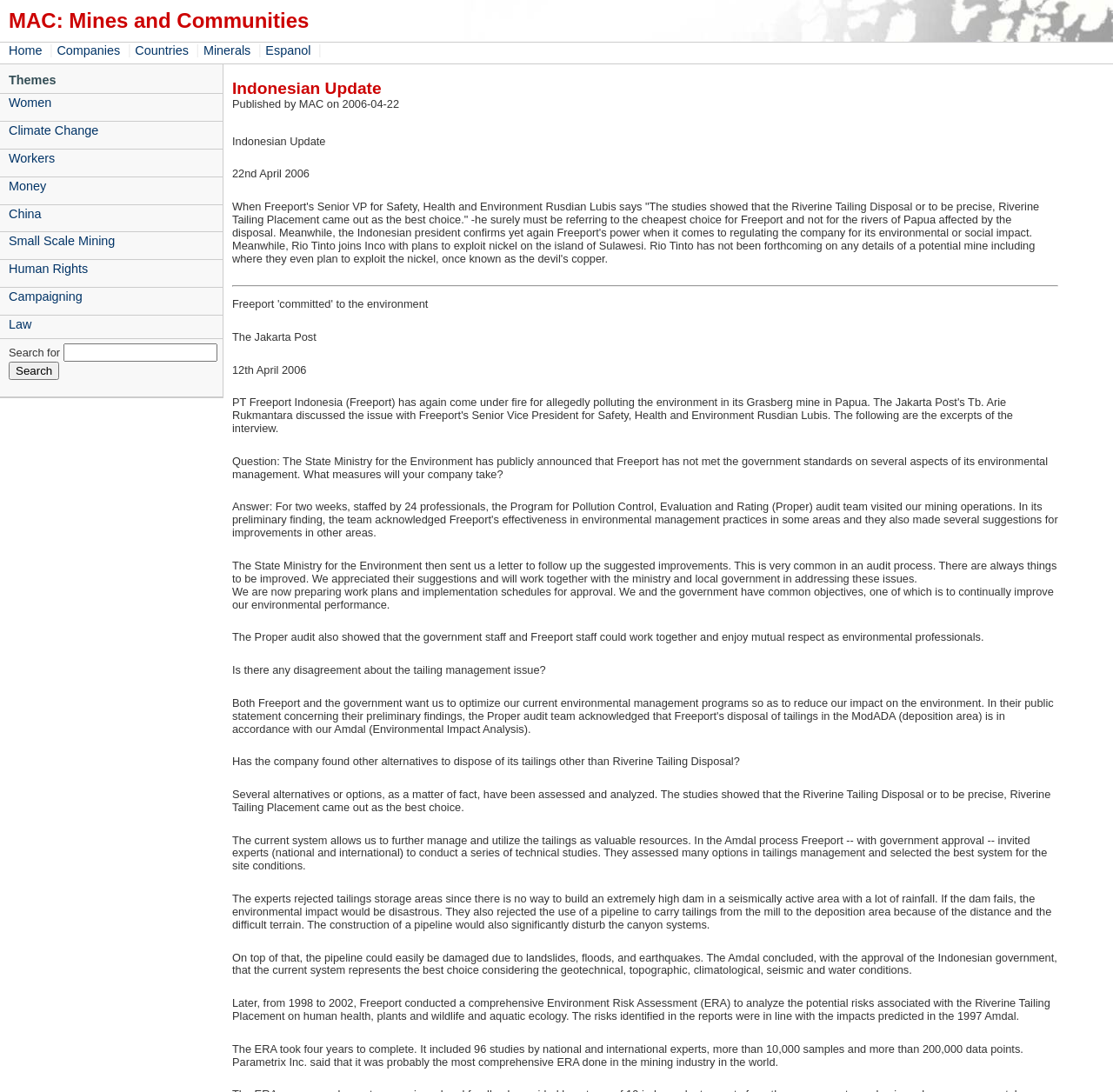What is the name of the organization?
Based on the visual information, provide a detailed and comprehensive answer.

The name of the organization can be found in the heading 'MAC: Mines and Communities' at the top of the webpage.